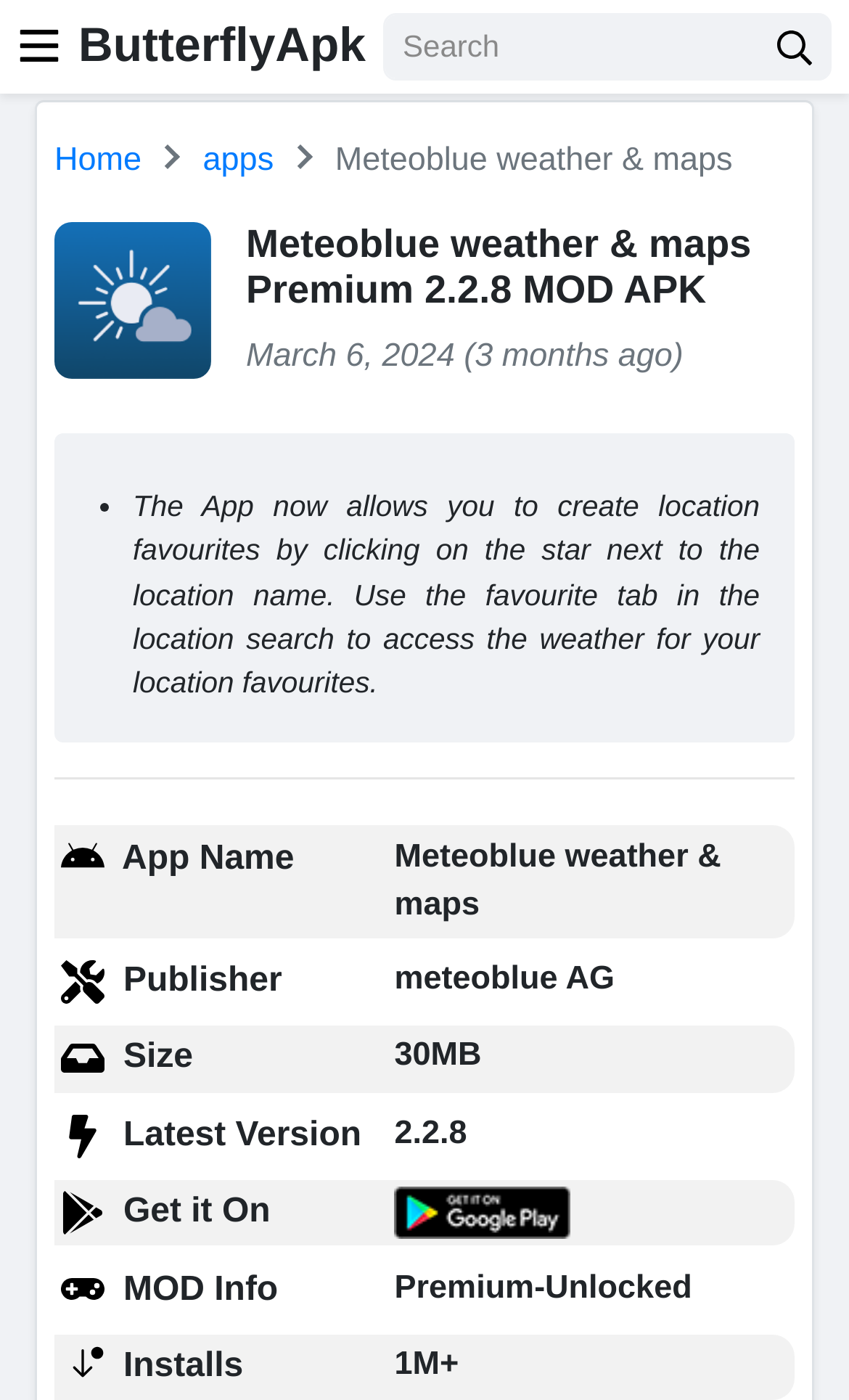Provide an in-depth caption for the elements present on the webpage.

This webpage appears to be a mobile app download page, specifically for the "Meteoblue weather & maps Premium" app. At the top, there is a button with an image, followed by a heading that reads "ButterflyApk". Below this, there is a search bar and another button with an image.

The main content of the page is divided into sections. The first section has a heading that reads "Meteoblue weather & maps Premium 2.2.8 MOD APK" and displays the app's icon. Below this, there is a timestamp indicating when the app was uploaded, which is March 6, 2024, three months ago.

The next section describes the app's features, stating that users can create location favorites by clicking on the star next to the location name. This section also mentions that users can access the weather for their location favorites using the favorite tab in the location search.

Below this, there is a table with several rows, each containing information about the app. The rows are labeled with headers such as "App Name", "Publisher", "Size", "Latest Version", "Get it On", and "MOD Info". The corresponding information for each row is displayed in a grid cell next to the header. For example, the "App Name" row displays the text "Meteoblue weather & maps", while the "Publisher" row displays the text "meteoblue AG".

There are also several images and links scattered throughout the page, including a link to Google Play to download the app. Overall, the page provides detailed information about the "Meteoblue weather & maps Premium" app, including its features, specifications, and download options.